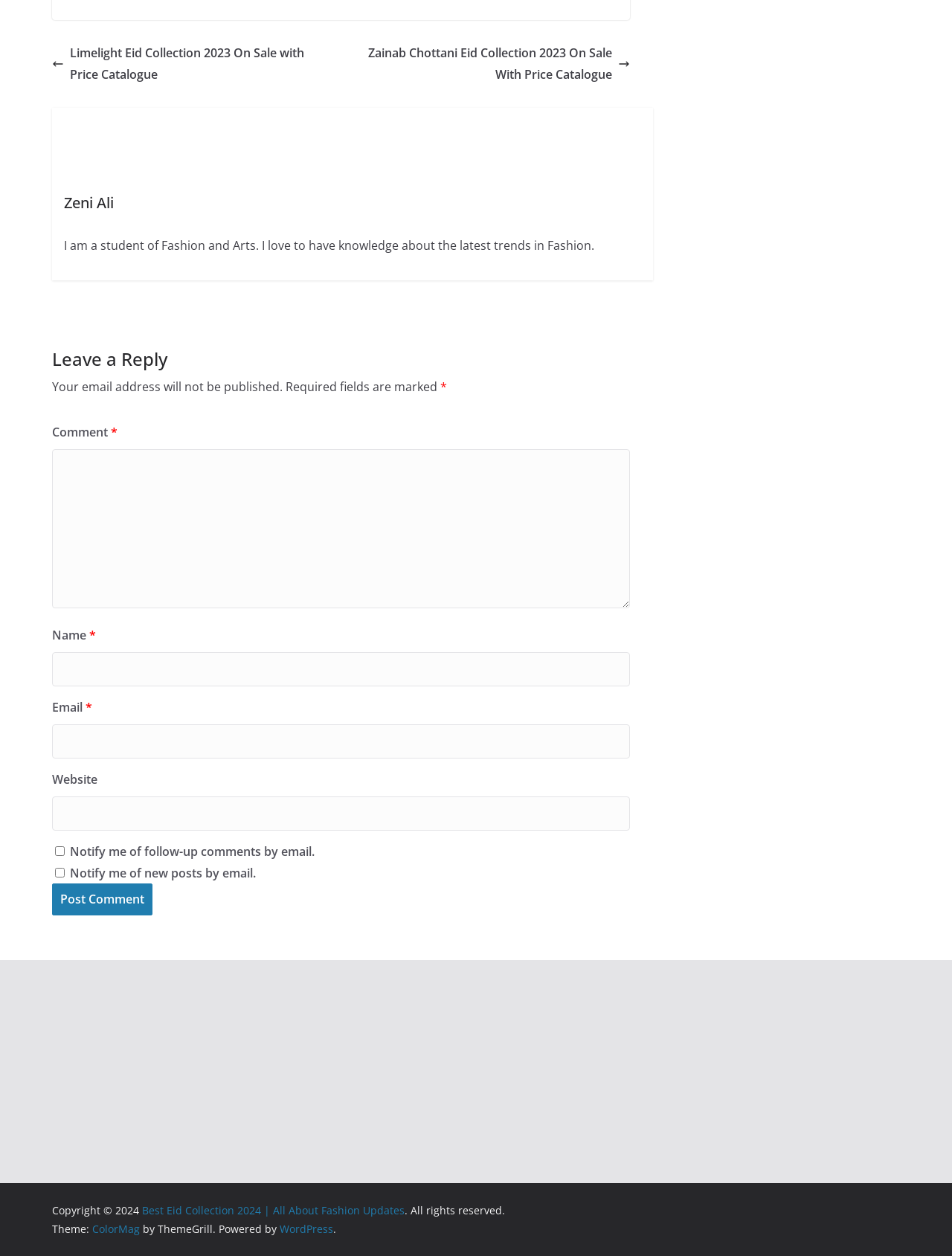Given the element description, predict the bounding box coordinates in the format (top-left x, top-left y, bottom-right x, bottom-right y). Make sure all values are between 0 and 1. Here is the element description: parent_node: Name * name="author"

[0.055, 0.519, 0.662, 0.547]